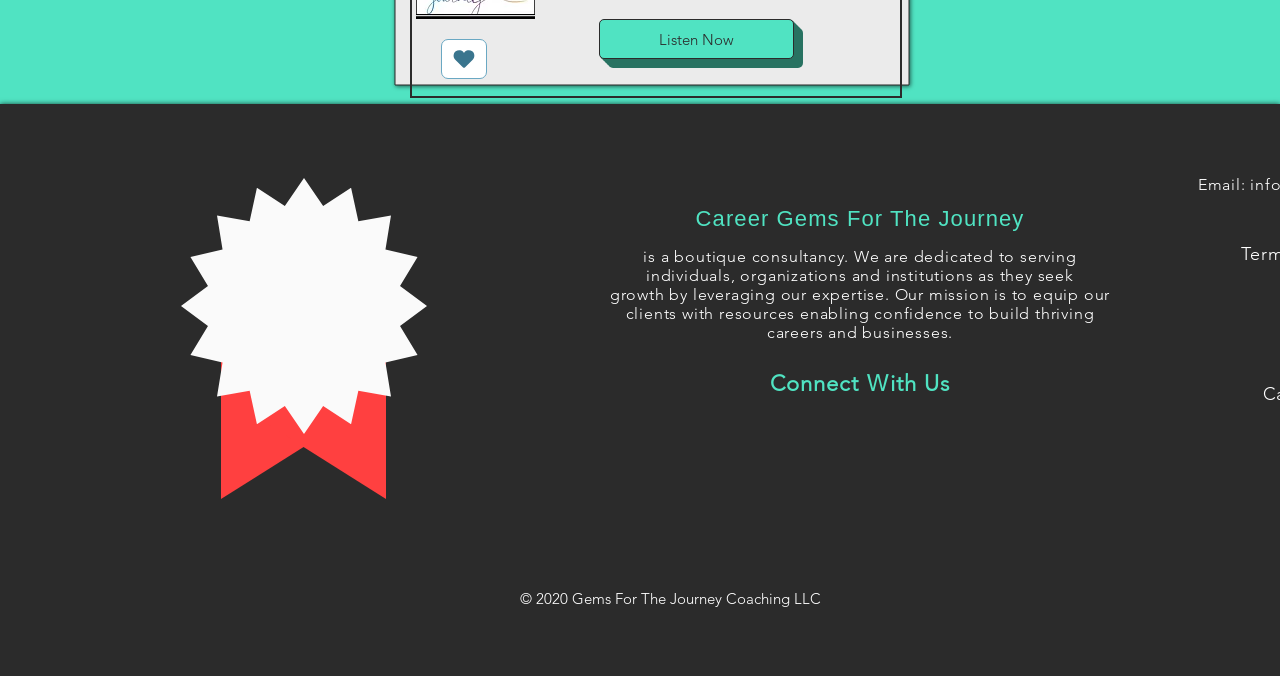Determine the bounding box coordinates for the element that should be clicked to follow this instruction: "Connect with us on Facebook". The coordinates should be given as four float numbers between 0 and 1, in the format [left, top, right, bottom].

[0.618, 0.713, 0.648, 0.771]